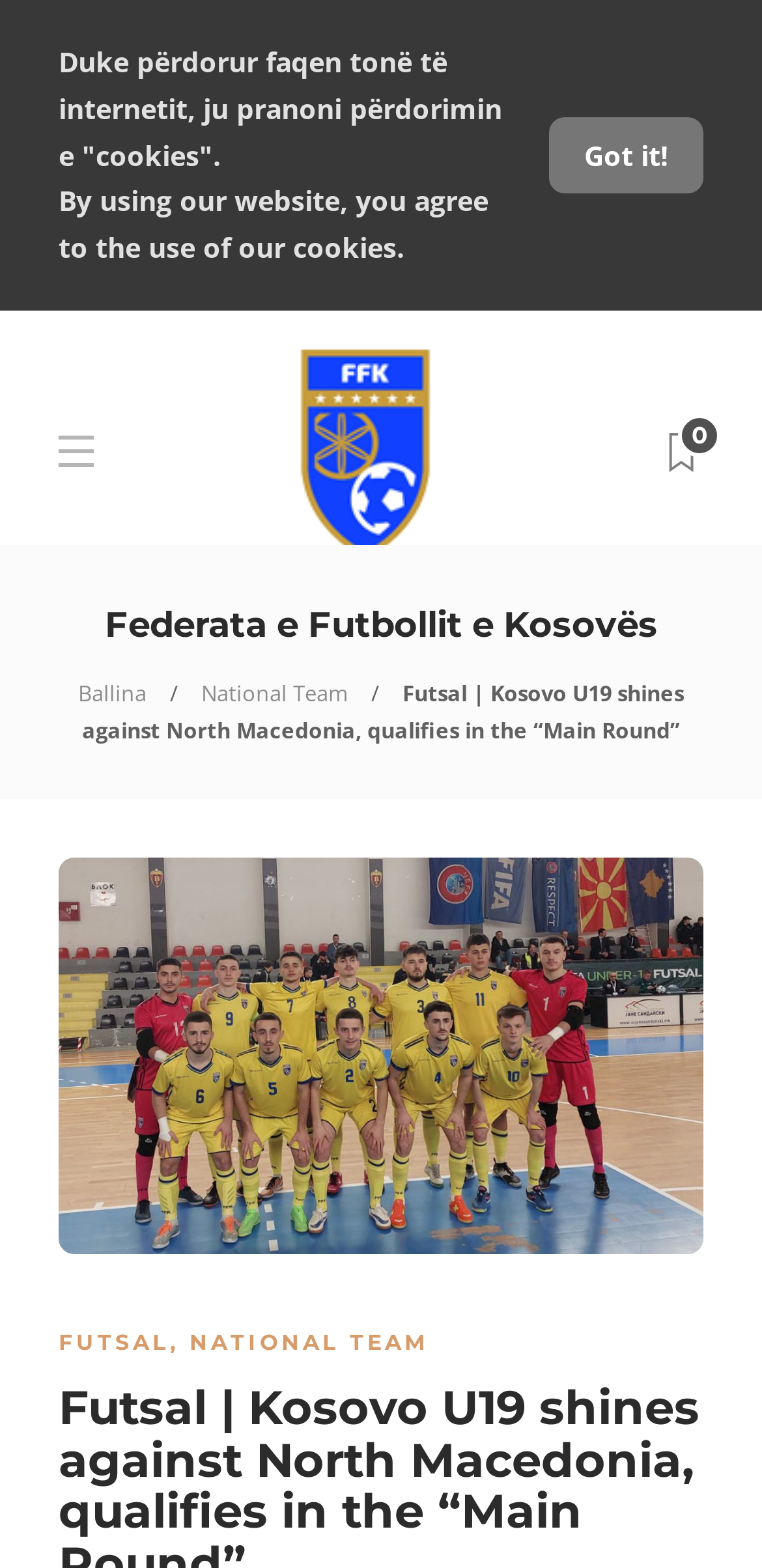How many images are there on the webpage?
Provide a detailed and well-explained answer to the question.

I counted the number of images on the webpage by looking at the image elements. There are two images: one with the description 'Federata e Futbollit e Kosovës' and another with the description 'Futsal | Kosovo U19 shines against North Macedonia, qualifies in the “Main Round”'.